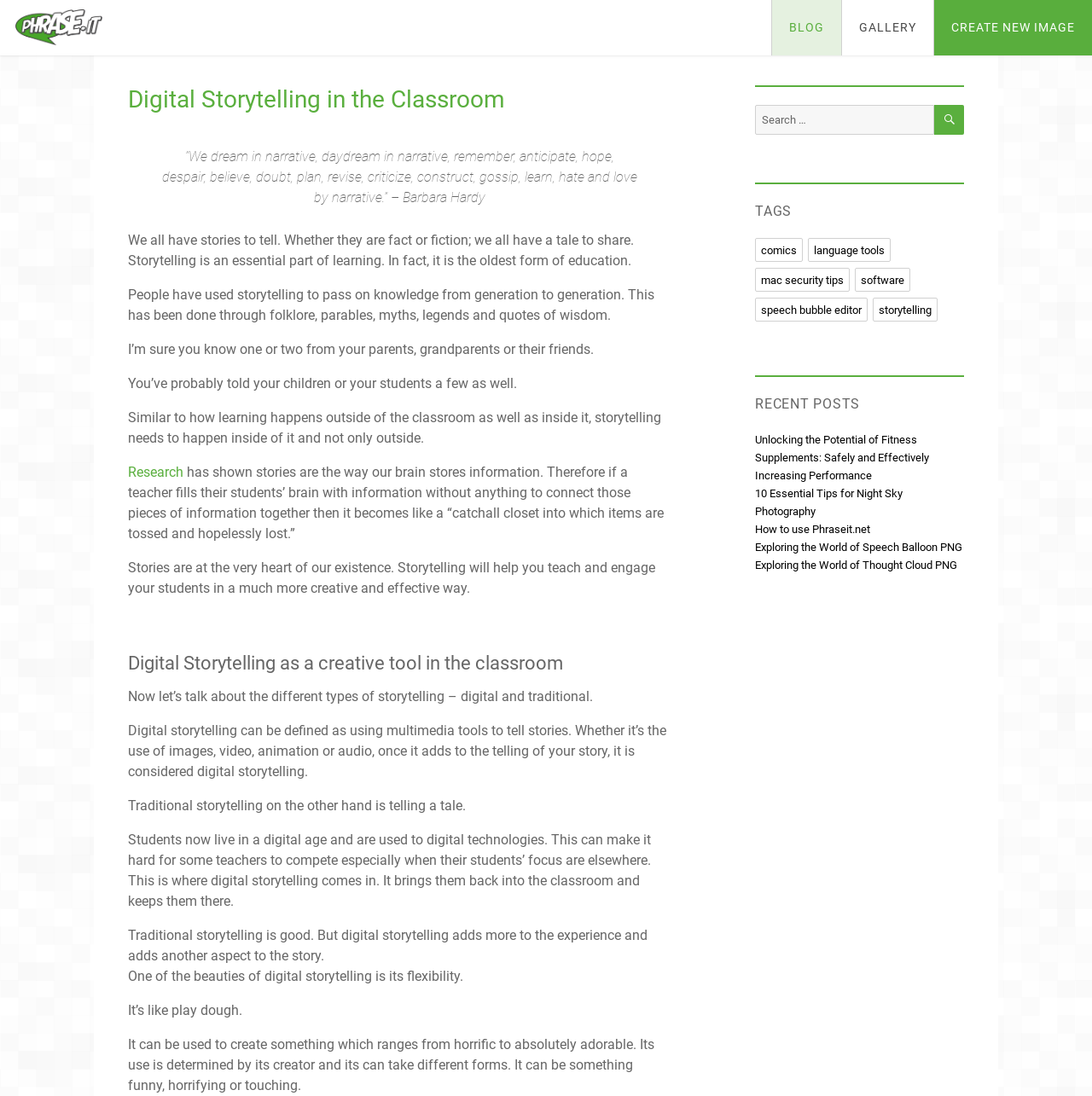Please find the bounding box coordinates of the element that must be clicked to perform the given instruction: "Create a new image". The coordinates should be four float numbers from 0 to 1, i.e., [left, top, right, bottom].

[0.855, 0.0, 1.0, 0.051]